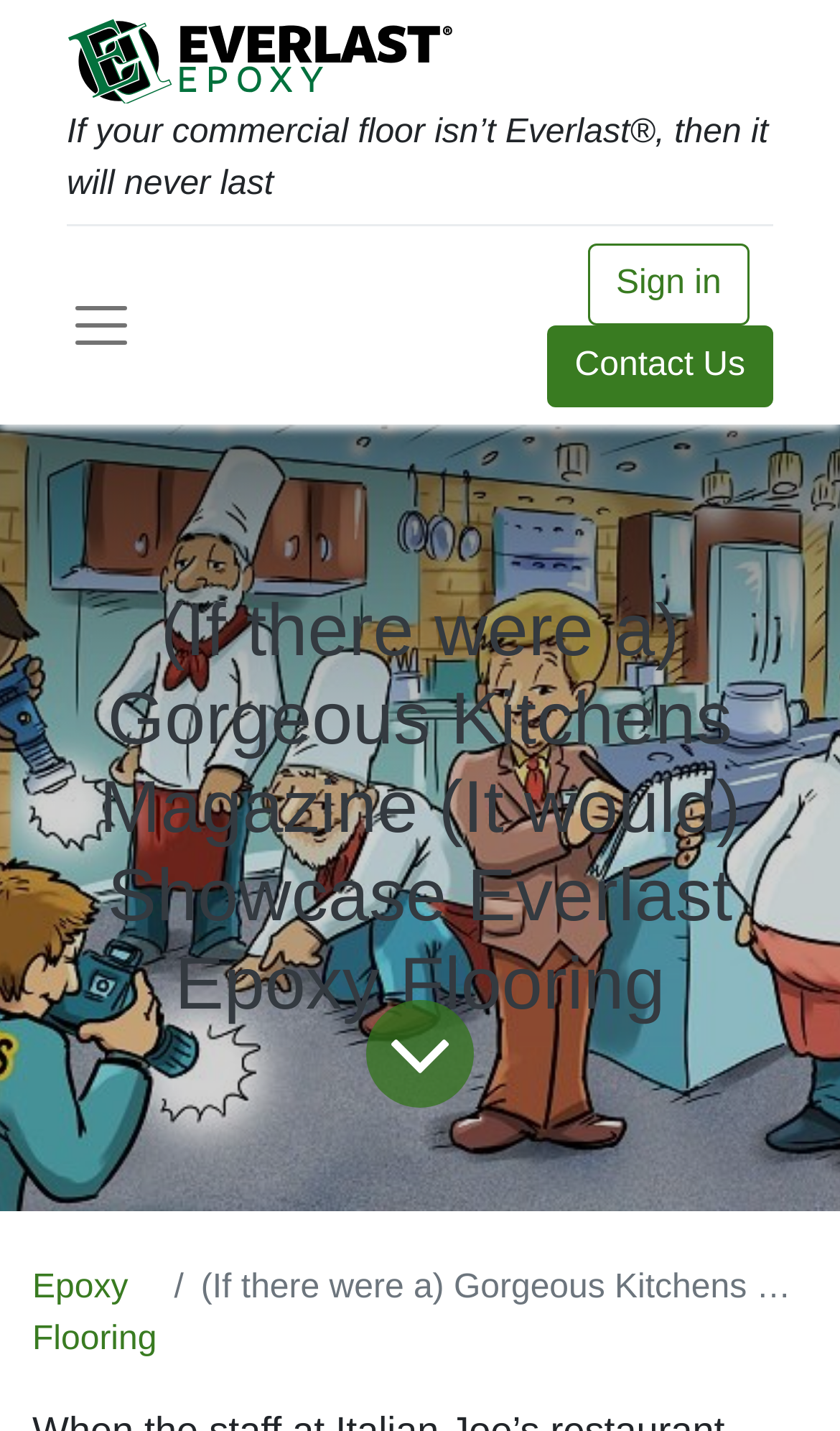What is the orientation of the separator?
Look at the image and provide a short answer using one word or a phrase.

Horizontal